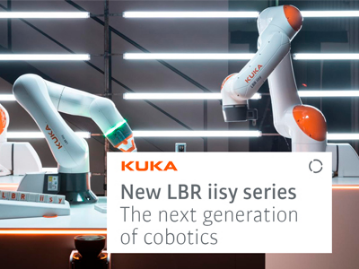How many robotic arms are in the image?
Please use the image to provide an in-depth answer to the question.

The caption describes the image as featuring two robotic arms, one to the left and one to the right, demonstrating KUKA's innovation in automation and robotics.